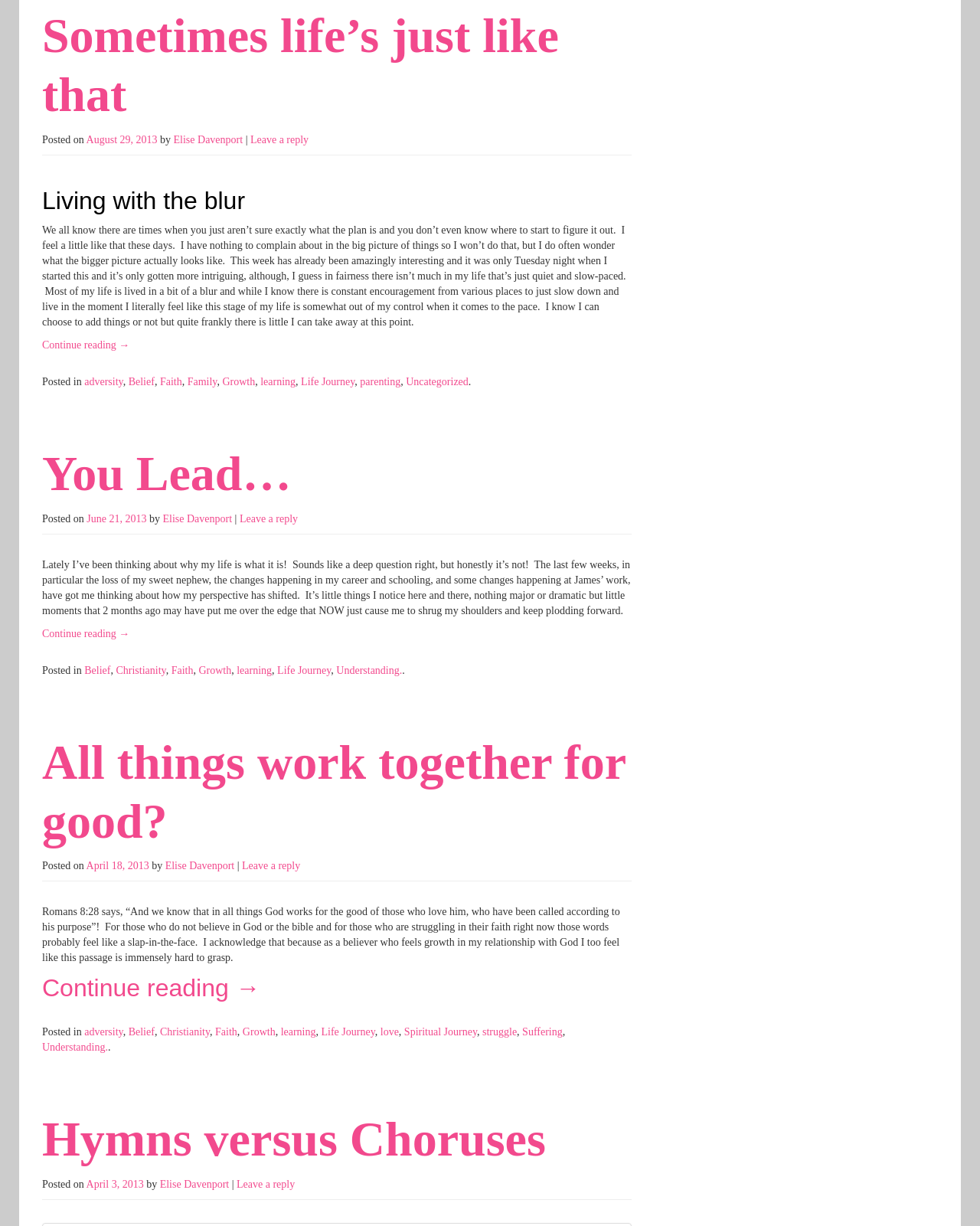Who is the author of the articles?
Look at the image and answer with only one word or phrase.

Elise Davenport